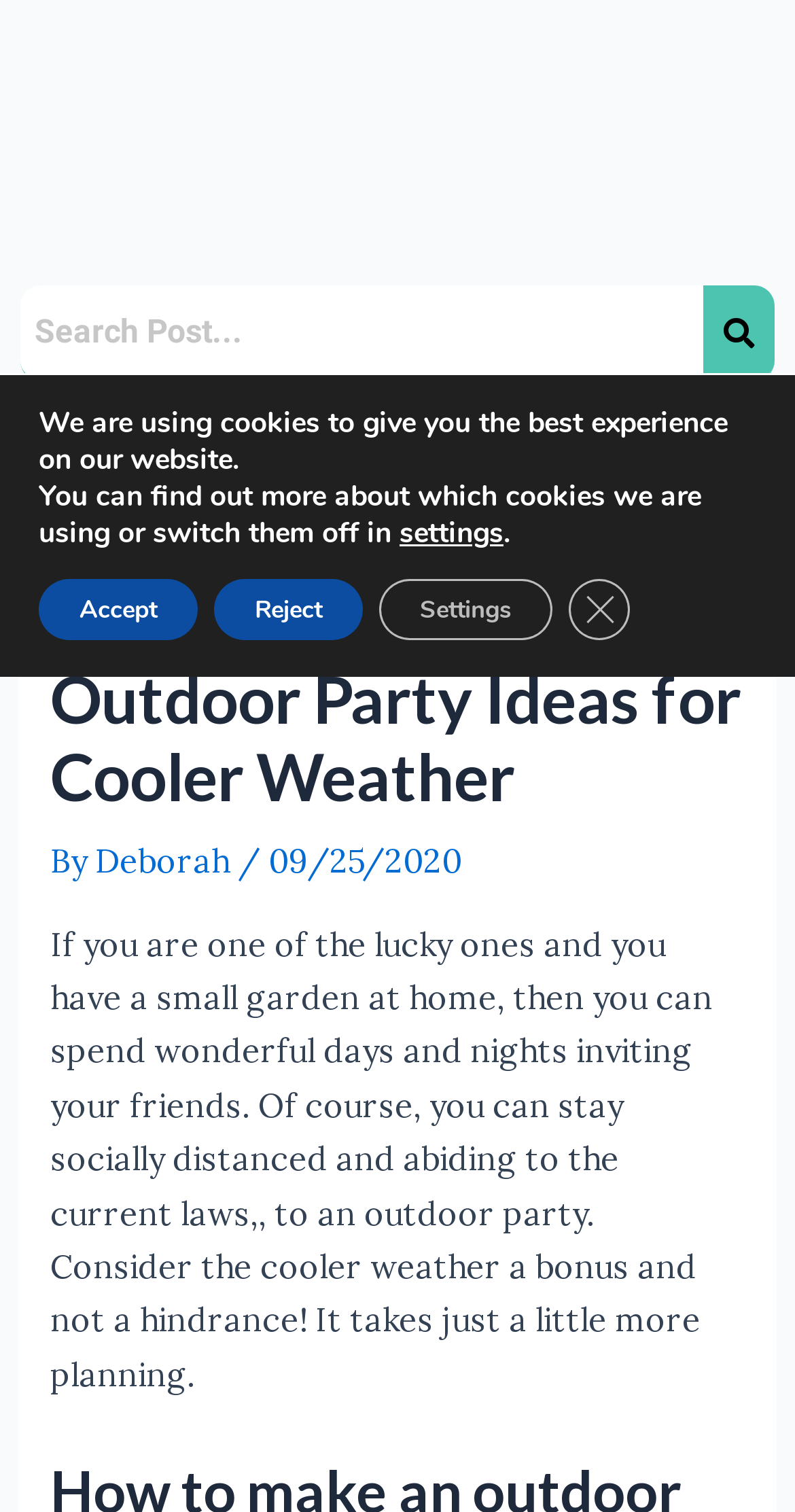Bounding box coordinates are given in the format (top-left x, top-left y, bottom-right x, bottom-right y). All values should be floating point numbers between 0 and 1. Provide the bounding box coordinate for the UI element described as: Reject

[0.269, 0.383, 0.456, 0.423]